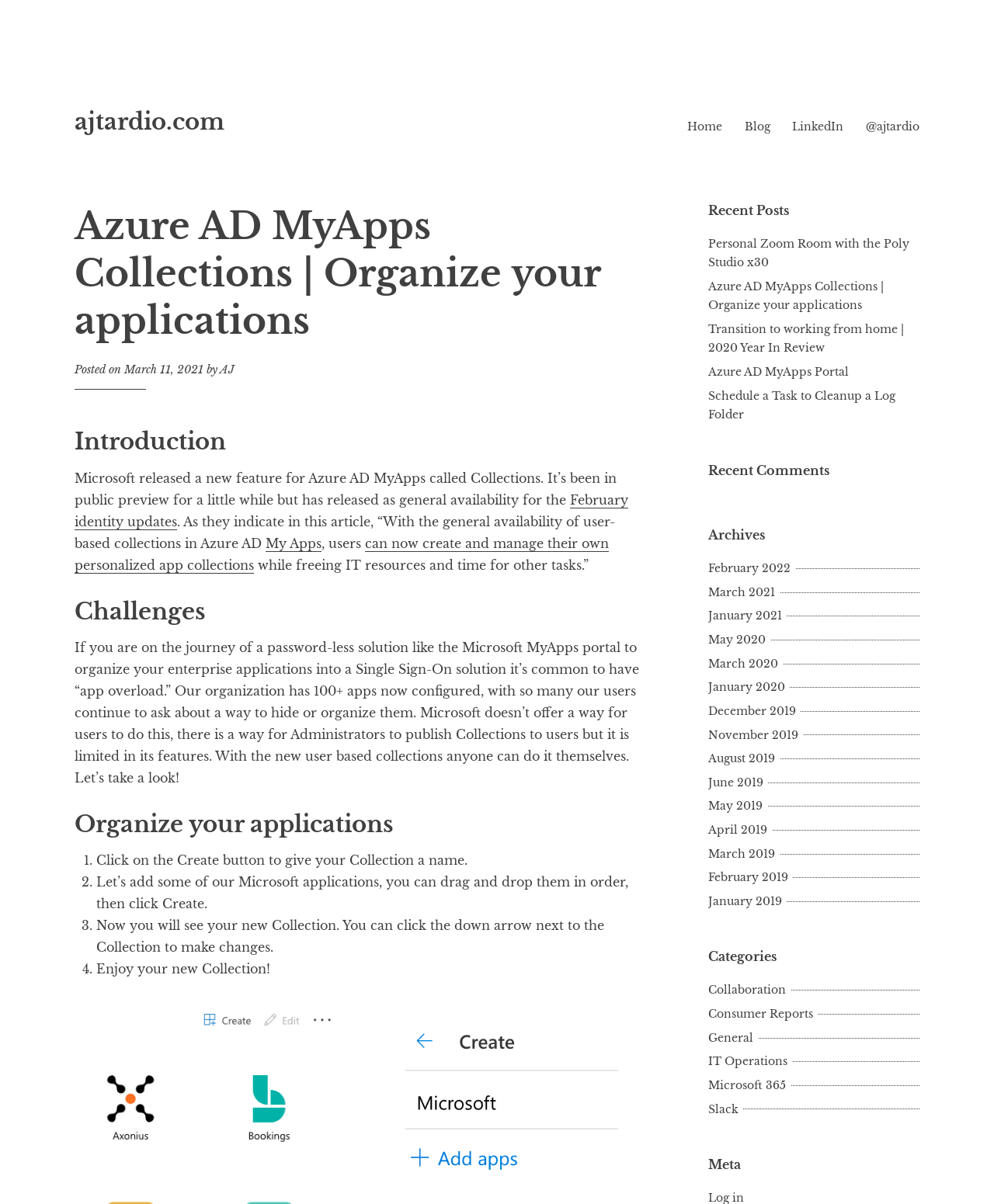Locate the UI element described by February identity updates and provide its bounding box coordinates. Use the format (top-left x, top-left y, bottom-right x, bottom-right y) with all values as floating point numbers between 0 and 1.

[0.075, 0.408, 0.632, 0.44]